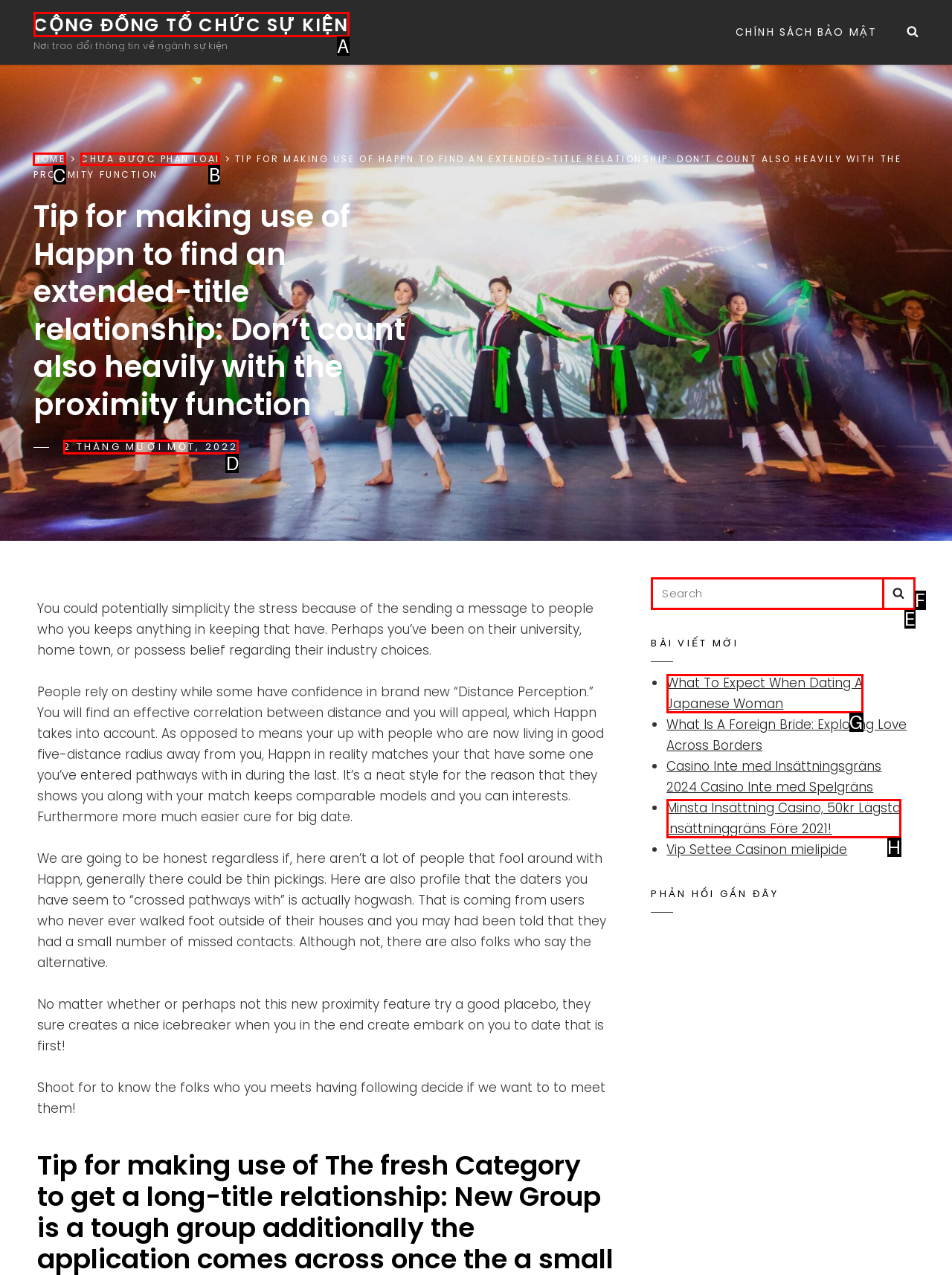Determine which HTML element to click to execute the following task: Click the 'HOME' link Answer with the letter of the selected option.

C